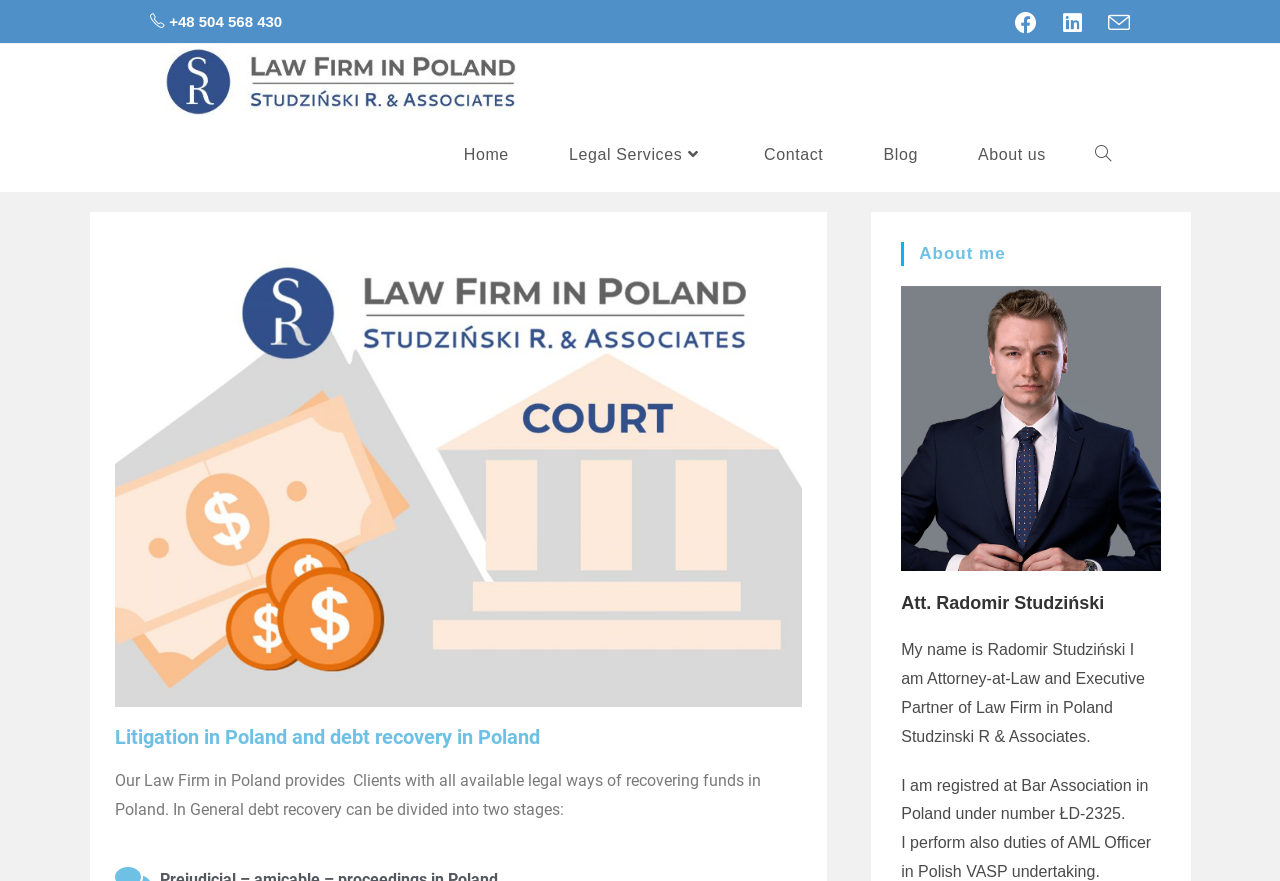Specify the bounding box coordinates of the element's region that should be clicked to achieve the following instruction: "Read about Litigation in Poland and debt recovery". The bounding box coordinates consist of four float numbers between 0 and 1, in the format [left, top, right, bottom].

[0.089, 0.825, 0.627, 0.848]